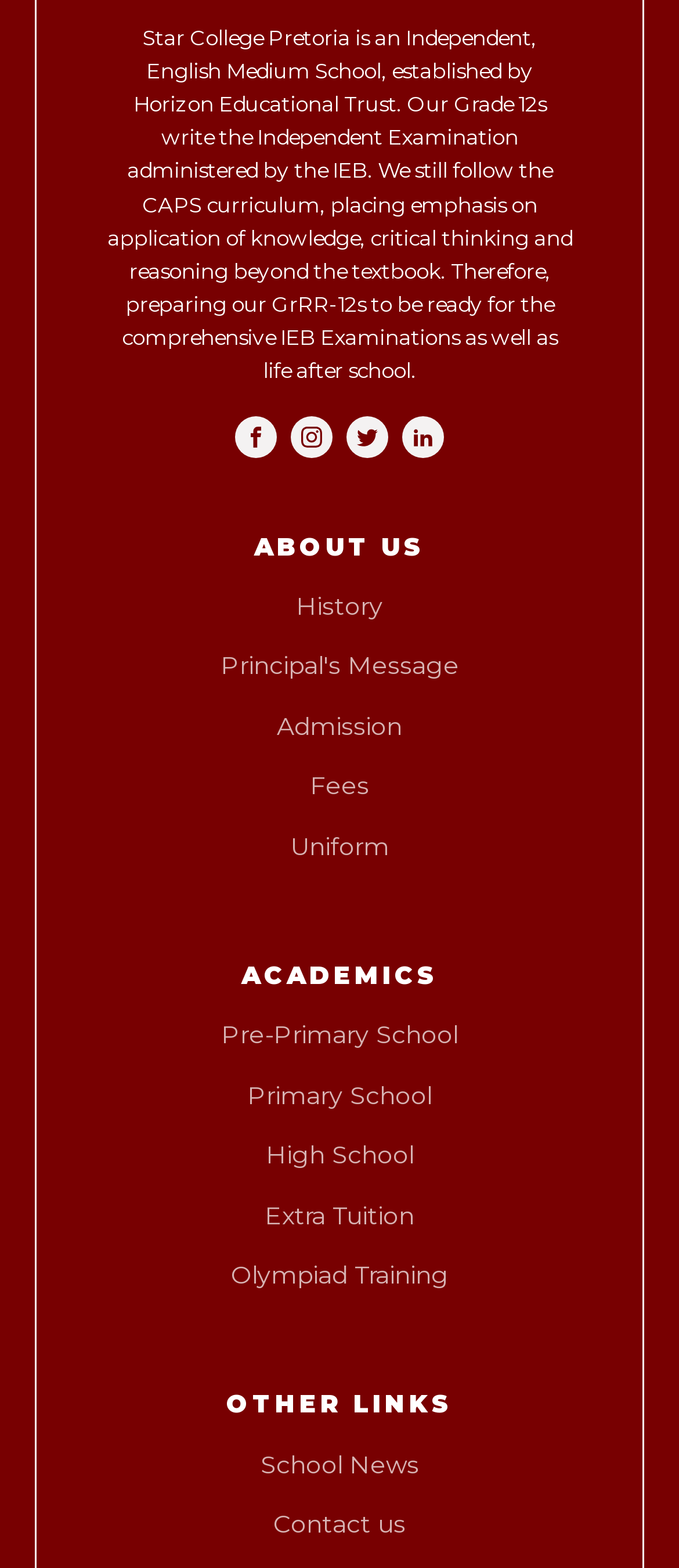Find the bounding box coordinates of the element to click in order to complete this instruction: "Explore the academics section". The bounding box coordinates must be four float numbers between 0 and 1, denoted as [left, top, right, bottom].

[0.355, 0.61, 0.645, 0.648]